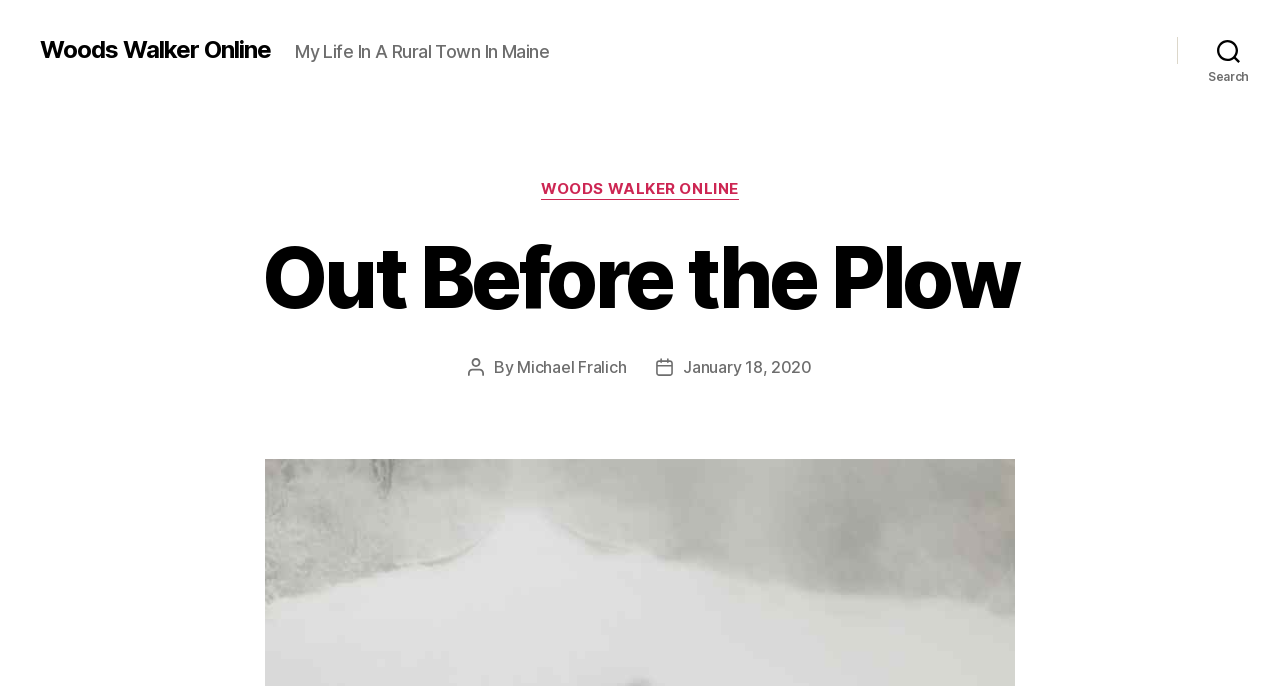Provide the bounding box coordinates for the specified HTML element described in this description: "Michael Fralich". The coordinates should be four float numbers ranging from 0 to 1, in the format [left, top, right, bottom].

[0.404, 0.521, 0.489, 0.55]